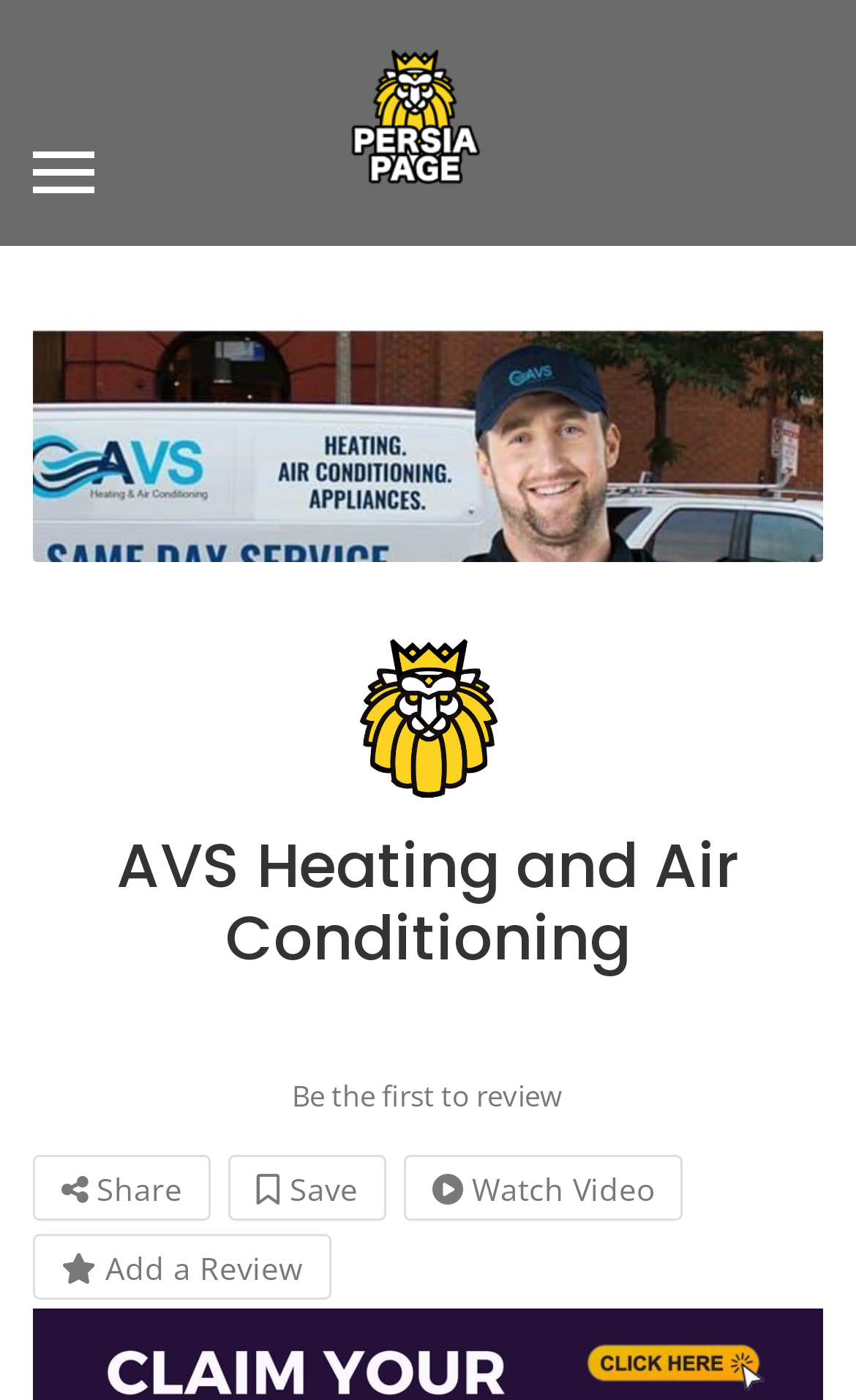How many links are present in the top half of the page?
Observe the image and answer the question with a one-word or short phrase response.

3